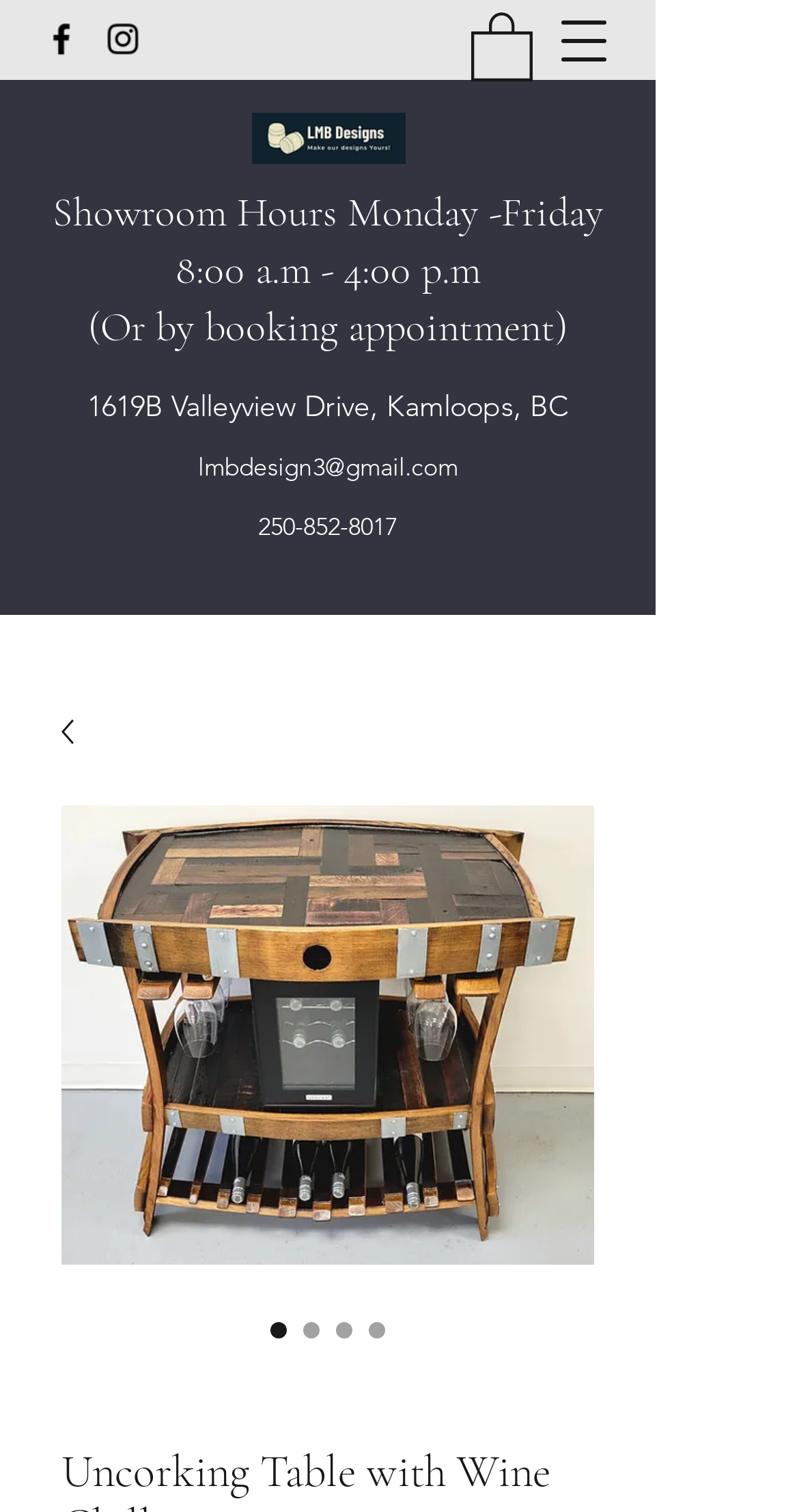What is the email address of the showroom?
Provide a concise answer using a single word or phrase based on the image.

lmbdesign3@gmail.com